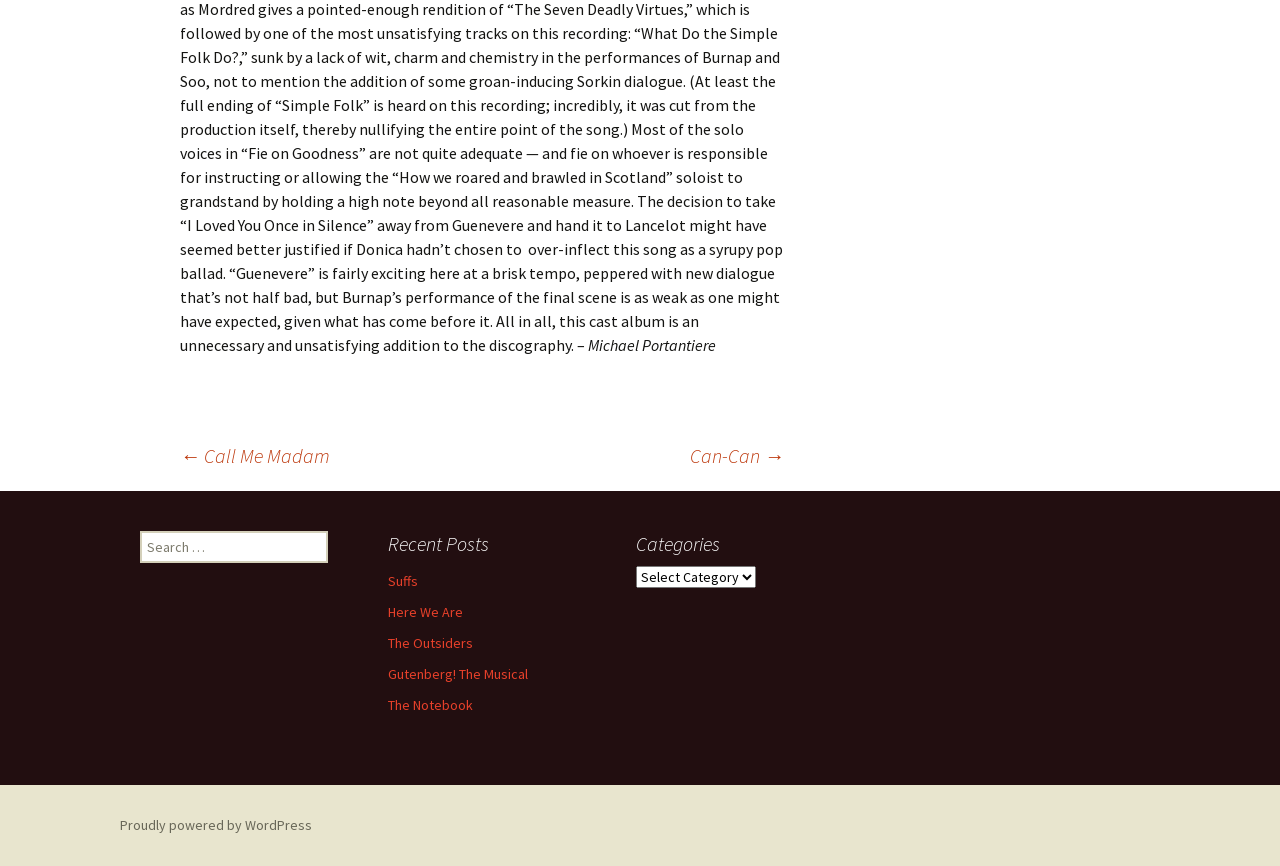Identify the bounding box coordinates of the area you need to click to perform the following instruction: "Read about the privacy policy".

None